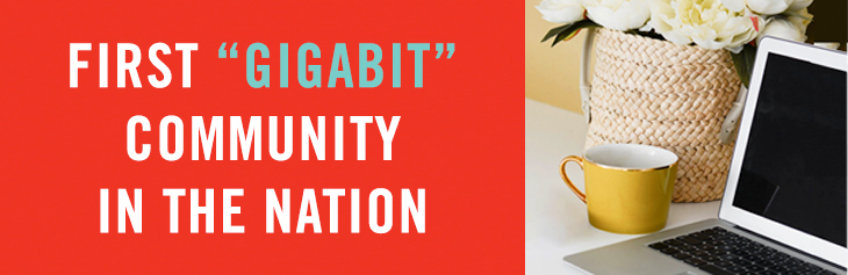What is featured in the cozy workspace?
Carefully analyze the image and provide a detailed answer to the question.

The image showcases a cozy workspace featuring a laptop and a stylish cup, suggesting a modern and tech-friendly environment, which reinforces the message of connectivity and innovation in Ontario Ranch.